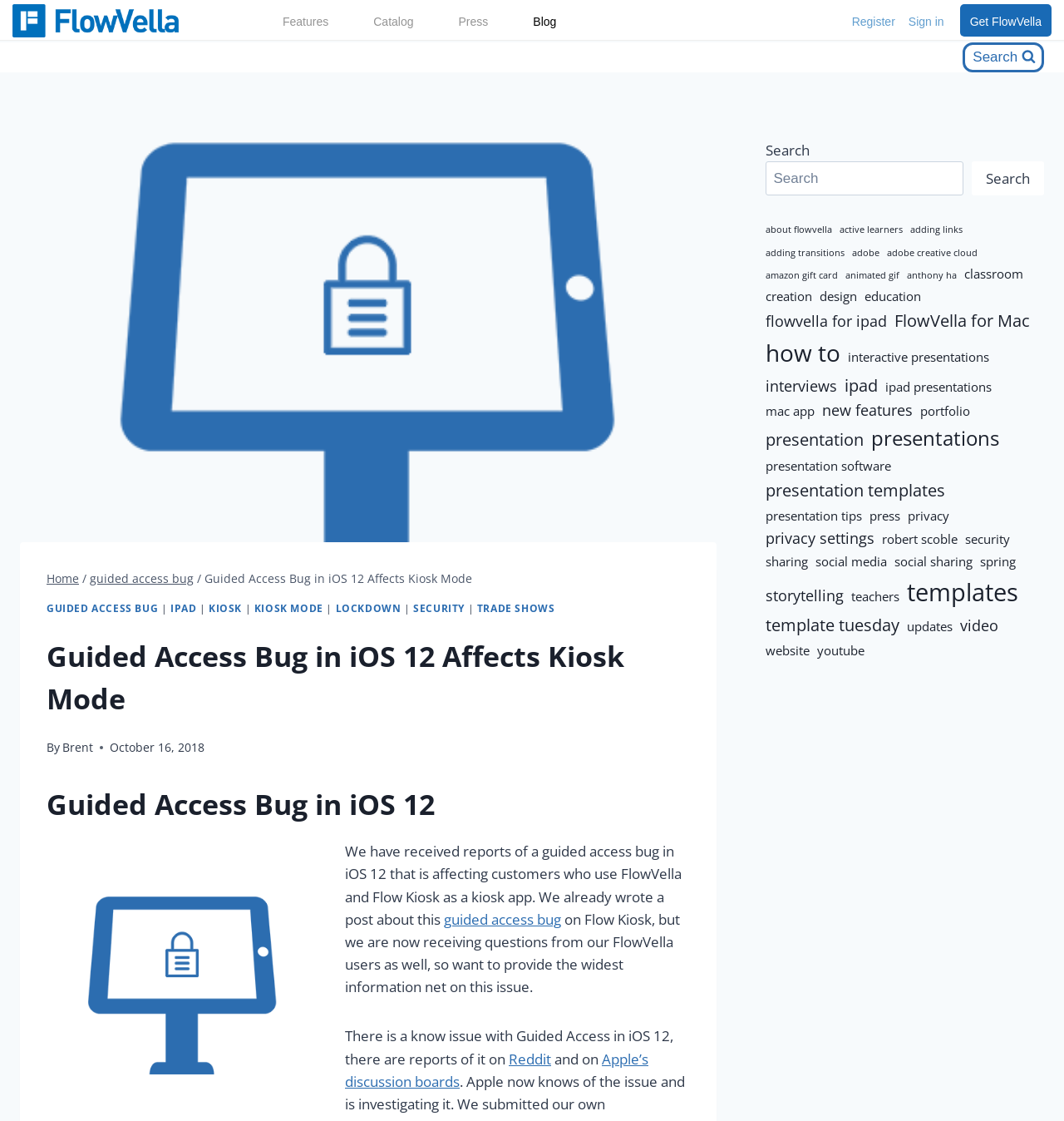Determine the bounding box coordinates for the clickable element to execute this instruction: "Learn about financing options". Provide the coordinates as four float numbers between 0 and 1, i.e., [left, top, right, bottom].

None